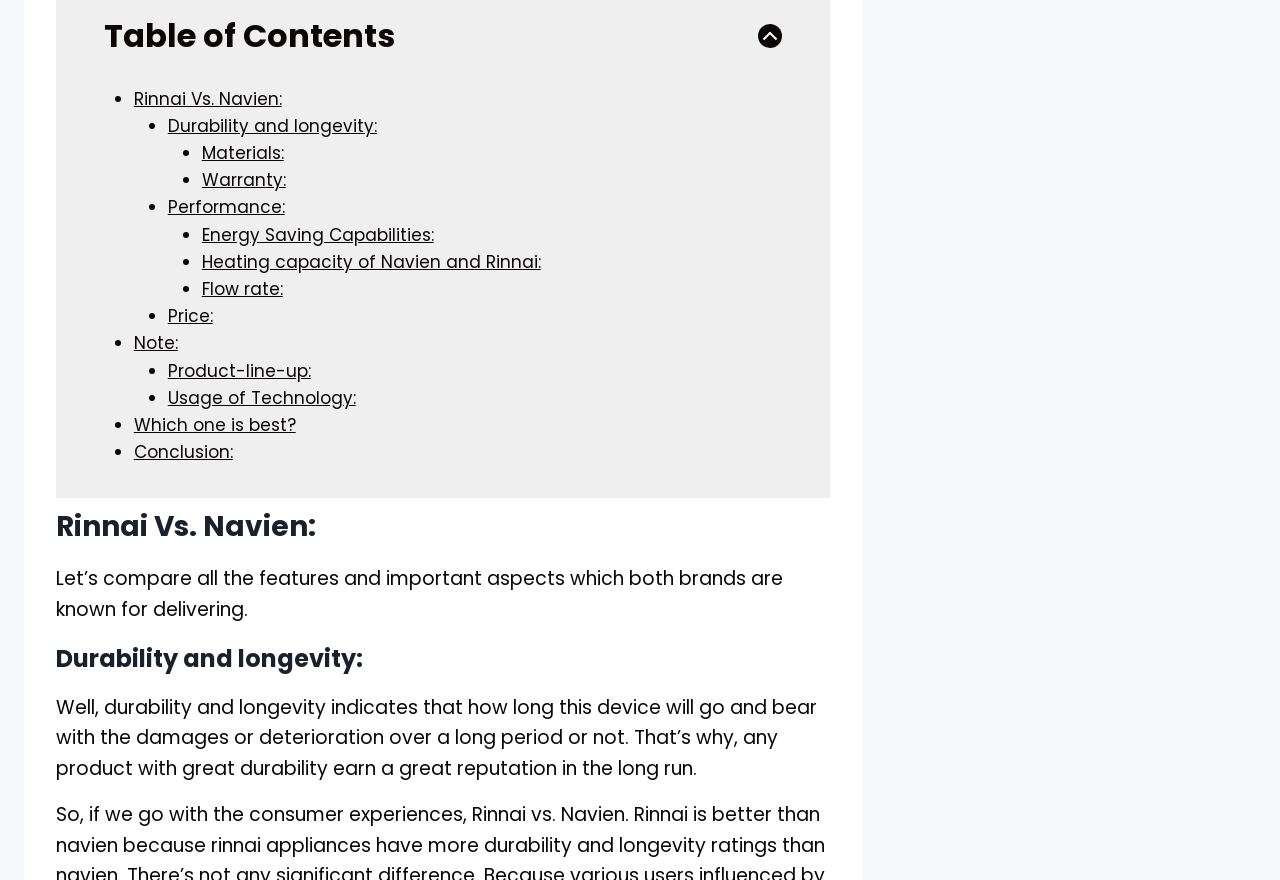What is the last feature compared between Rinnai and Navien?
Based on the screenshot, respond with a single word or phrase.

Conclusion